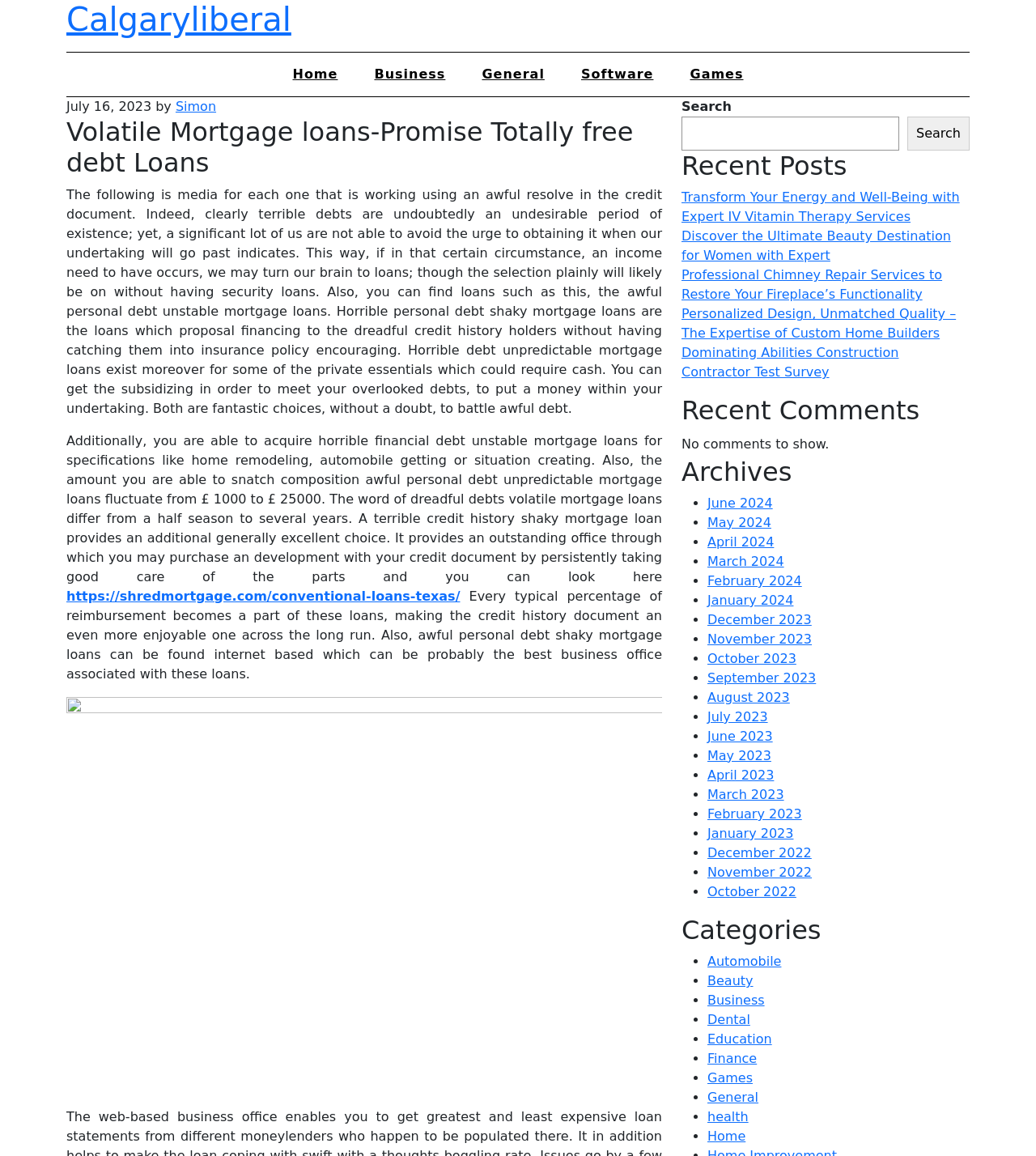Find the bounding box coordinates of the clickable region needed to perform the following instruction: "Read the 'Volatile Mortgage loans-Promise Totally free debt Loans' article". The coordinates should be provided as four float numbers between 0 and 1, i.e., [left, top, right, bottom].

[0.064, 0.101, 0.639, 0.155]